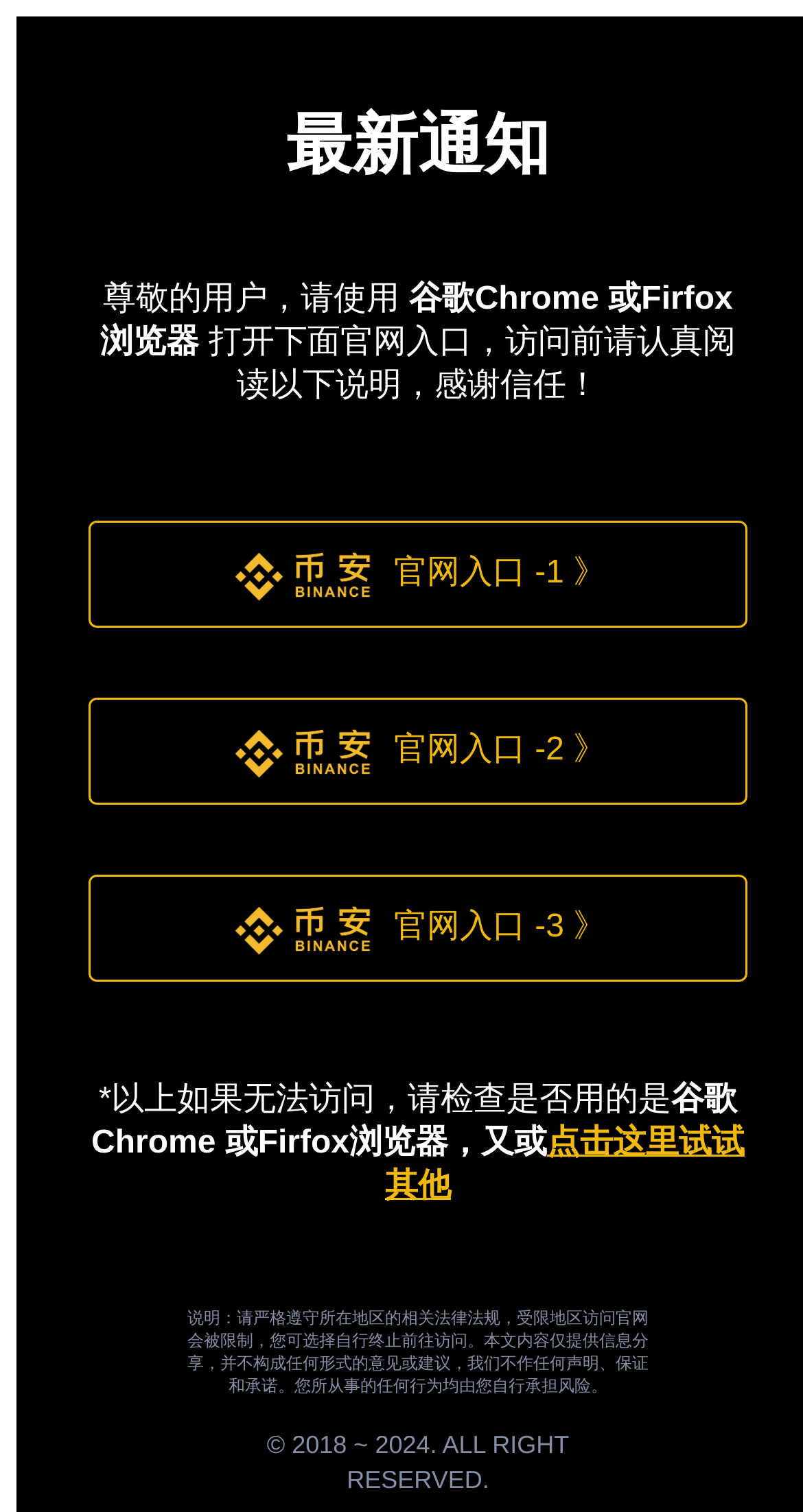Predict the bounding box coordinates for the UI element described as: "点击这里试试其他". The coordinates should be four float numbers between 0 and 1, presented as [left, top, right, bottom].

[0.479, 0.745, 0.927, 0.796]